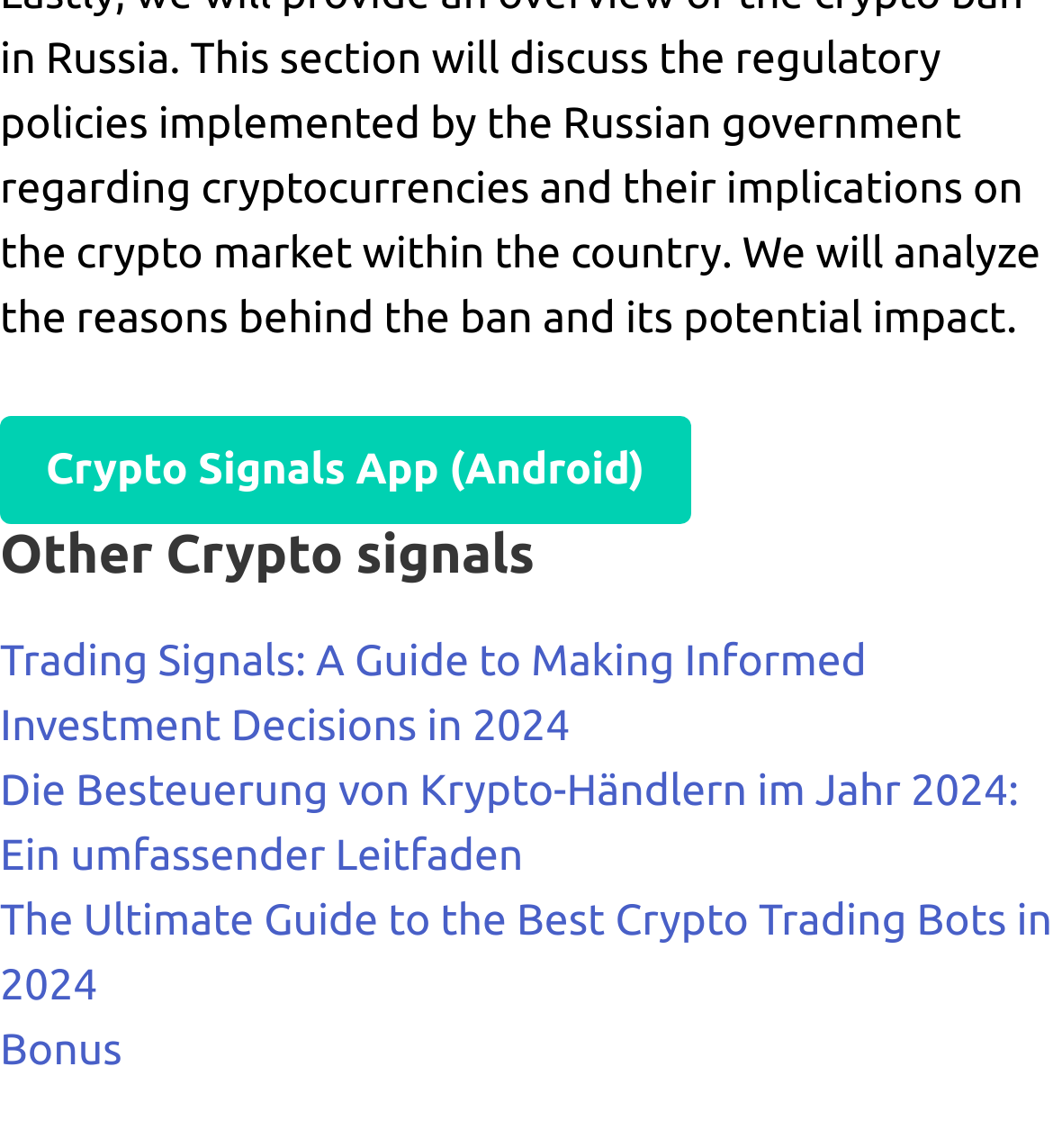Give a one-word or short phrase answer to the question: 
What is the last link on the webpage?

Bonus